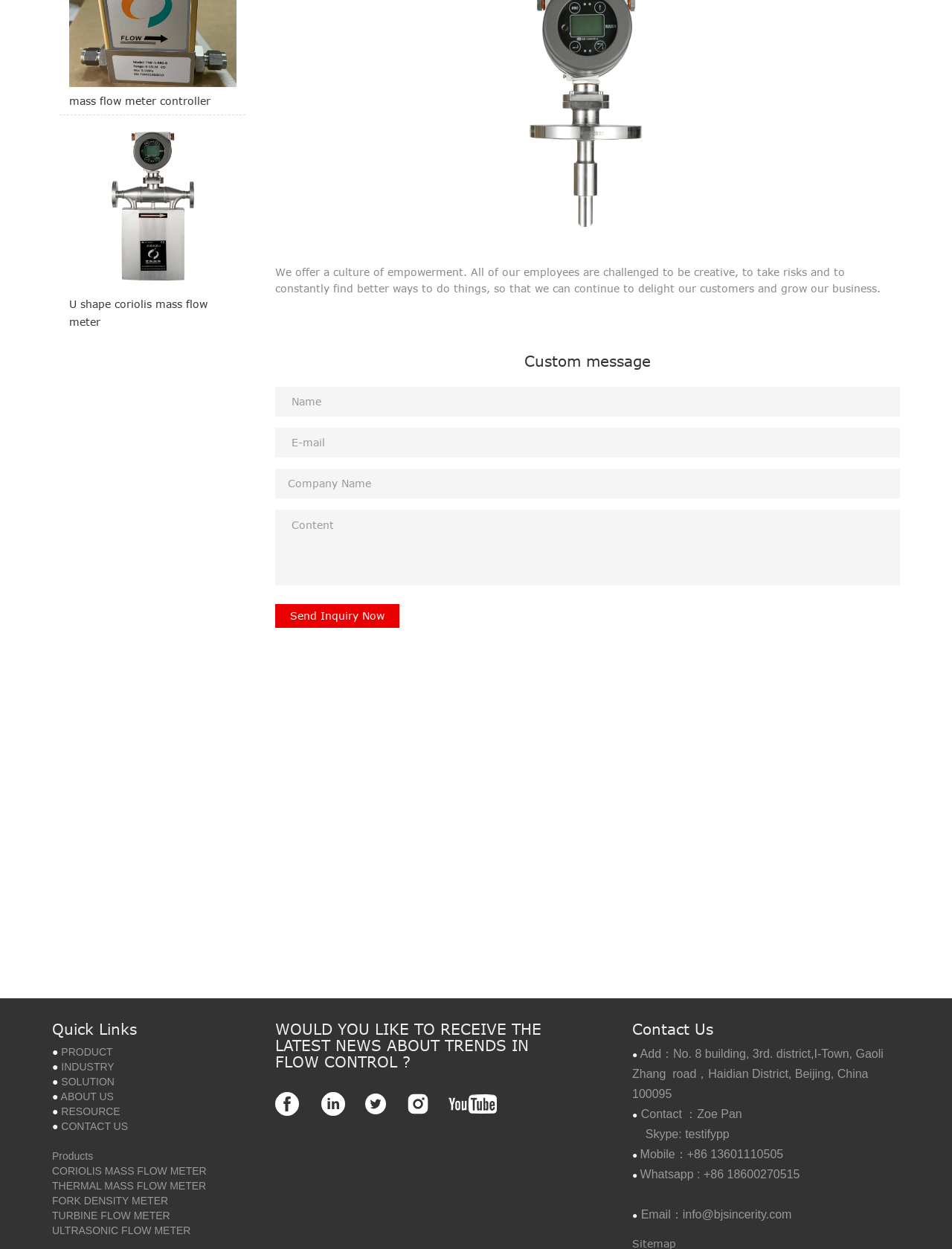Provide a brief response to the question below using one word or phrase:
What is the purpose of the form?

Send inquiry